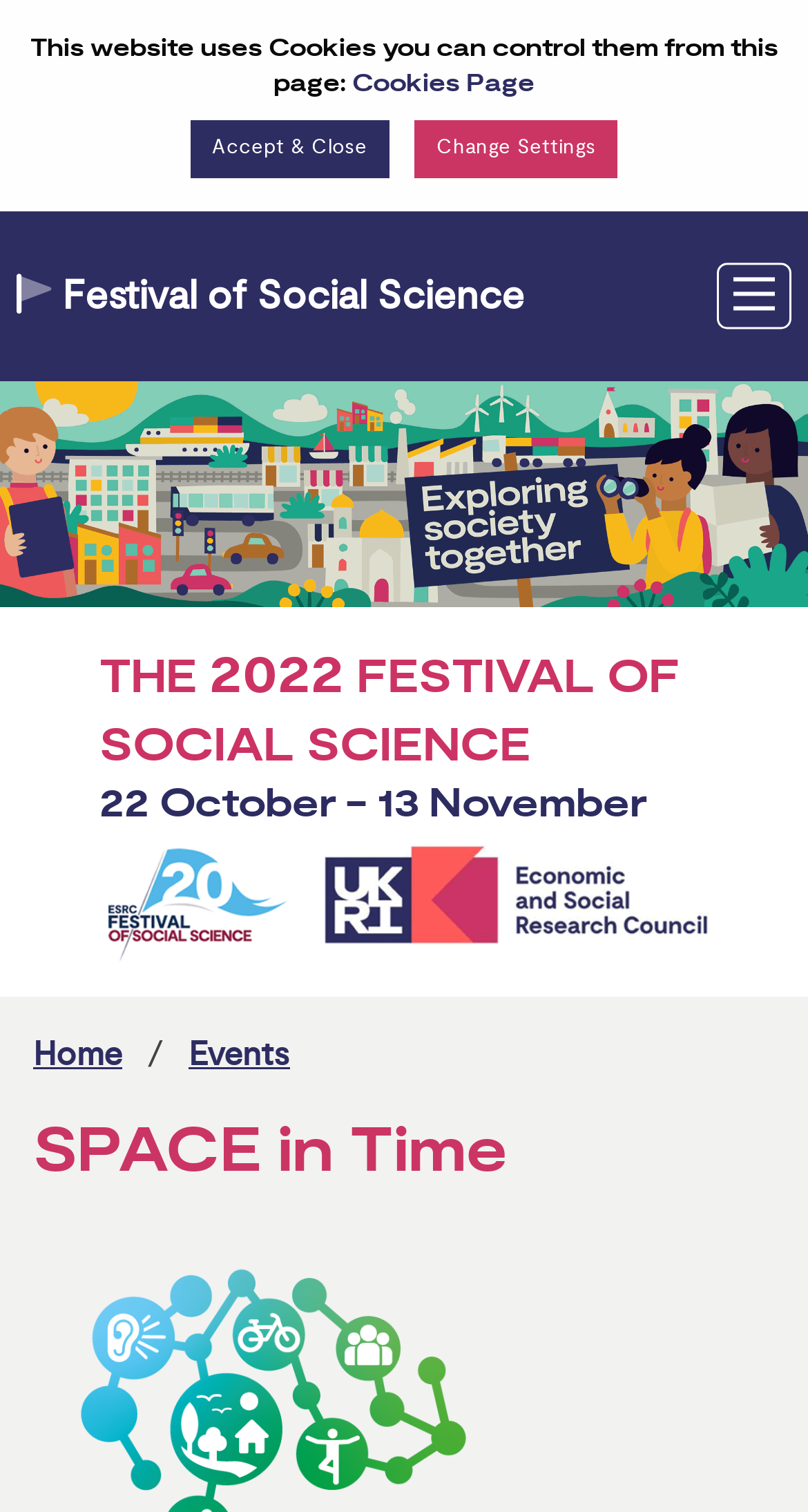Illustrate the webpage's structure and main components comprehensively.

This webpage is about the "SPACE in Time" event, which is part of the Festival of Social Science. At the top left corner, there is a link to skip to the content. Below it, there is a notification about the website using cookies, with a link to the cookies page and buttons to accept and close or change settings.

On the top right corner, there is a menu button. Next to it, there is a link to the Festival of Social Science, accompanied by the festival's logo, which is an image that spans the entire width of the page. Below the logo, there are three lines of text: "THE 2022 FESTIVAL OF SOCIAL SCIENCE" and "22 October - 13 November".

Below these lines, there is an image of the FoSS and ESRC logos. Underneath the image, there is a navigation section with links to "Home" and "Events", indicating the current page's location. Finally, there is a heading that reads "SPACE in Time", which is the title of the event.

The event description, as mentioned in the meta description, is not explicitly stated on this page, but it seems to be related to the event details, which are not provided in the accessibility tree.